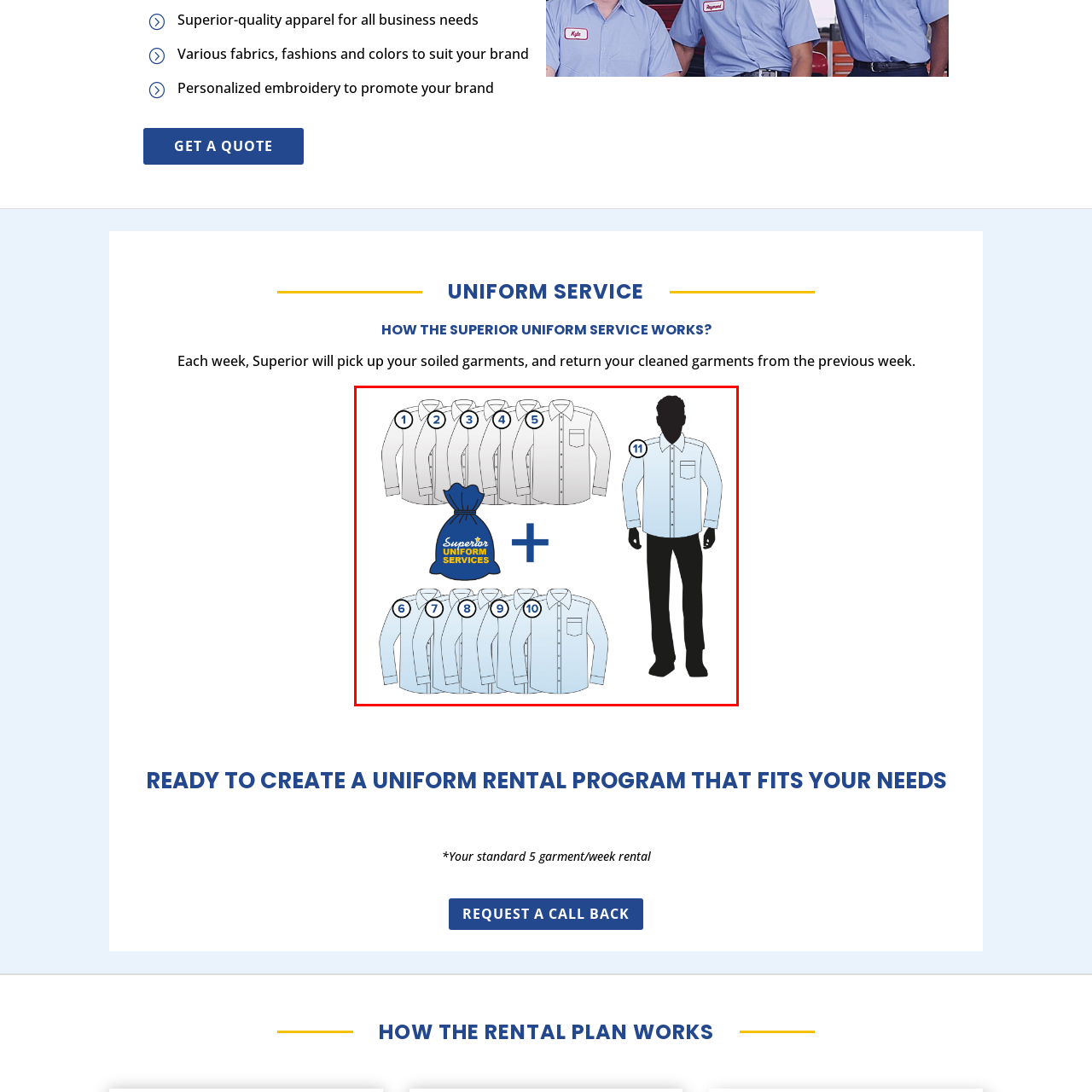Inspect the image outlined by the red box and answer the question using a single word or phrase:
What is the purpose of the eleventh shirt on the silhouette?

To show the final result